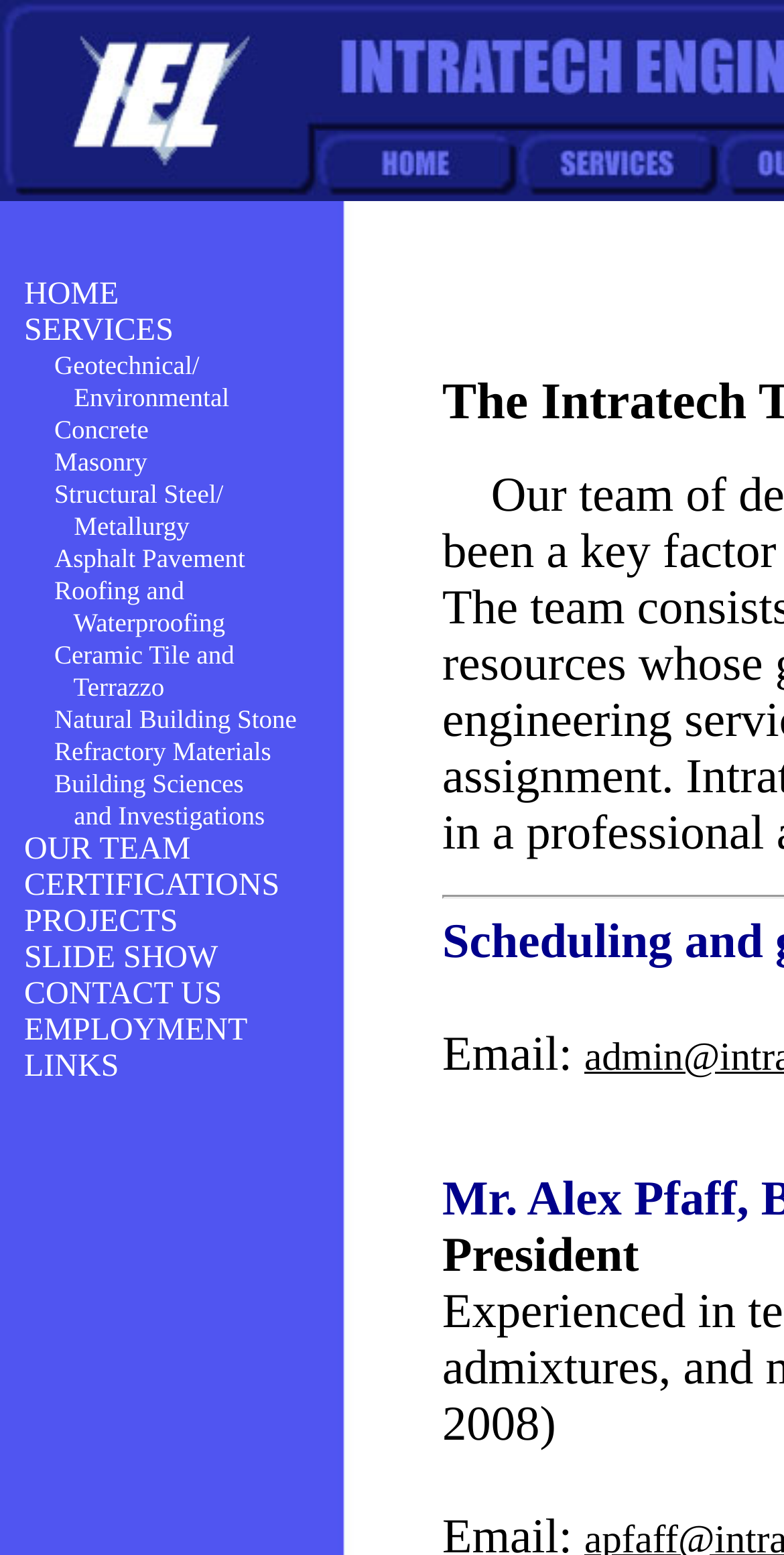Generate a comprehensive description of the webpage content.

This webpage is about Intratech Engineering Laboratories Ltd.'s staff and qualifications. At the top, there are three images, with the first one being a logo, the second one being a "Visit our Home Page" button, and the third one being a "View a full list of our Services" button. Below these images, there is a navigation menu with 11 links, including "HOME", "SERVICES", and "OUR TEAM", which is currently focused. 

To the right of the navigation menu, there is a section with a title "Email:" and a list of staff members, starting with the President. The list likely continues below, but the provided accessibility tree only shows the first entry.